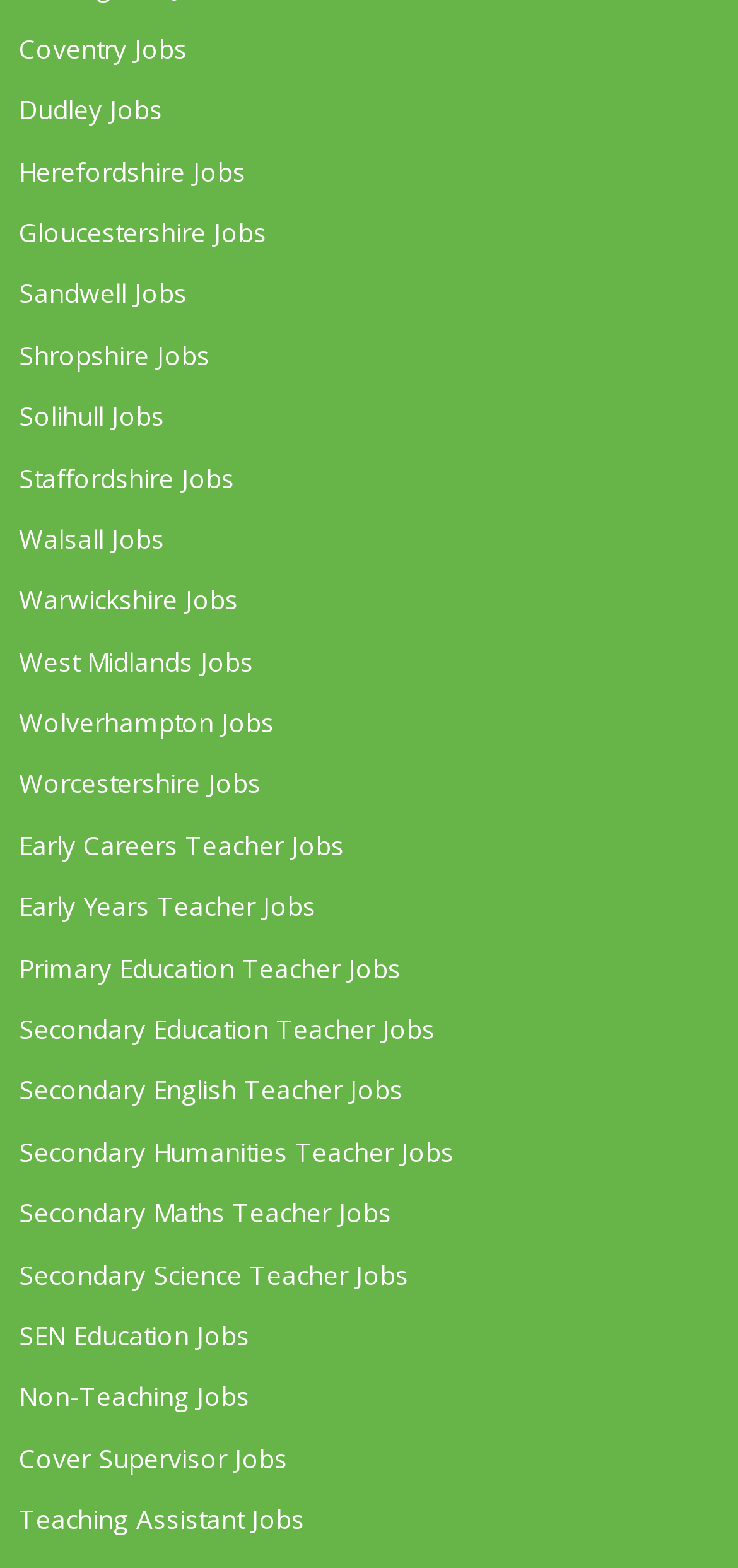Identify the bounding box of the UI element that matches this description: "West Midlands Jobs".

[0.026, 0.405, 0.344, 0.439]